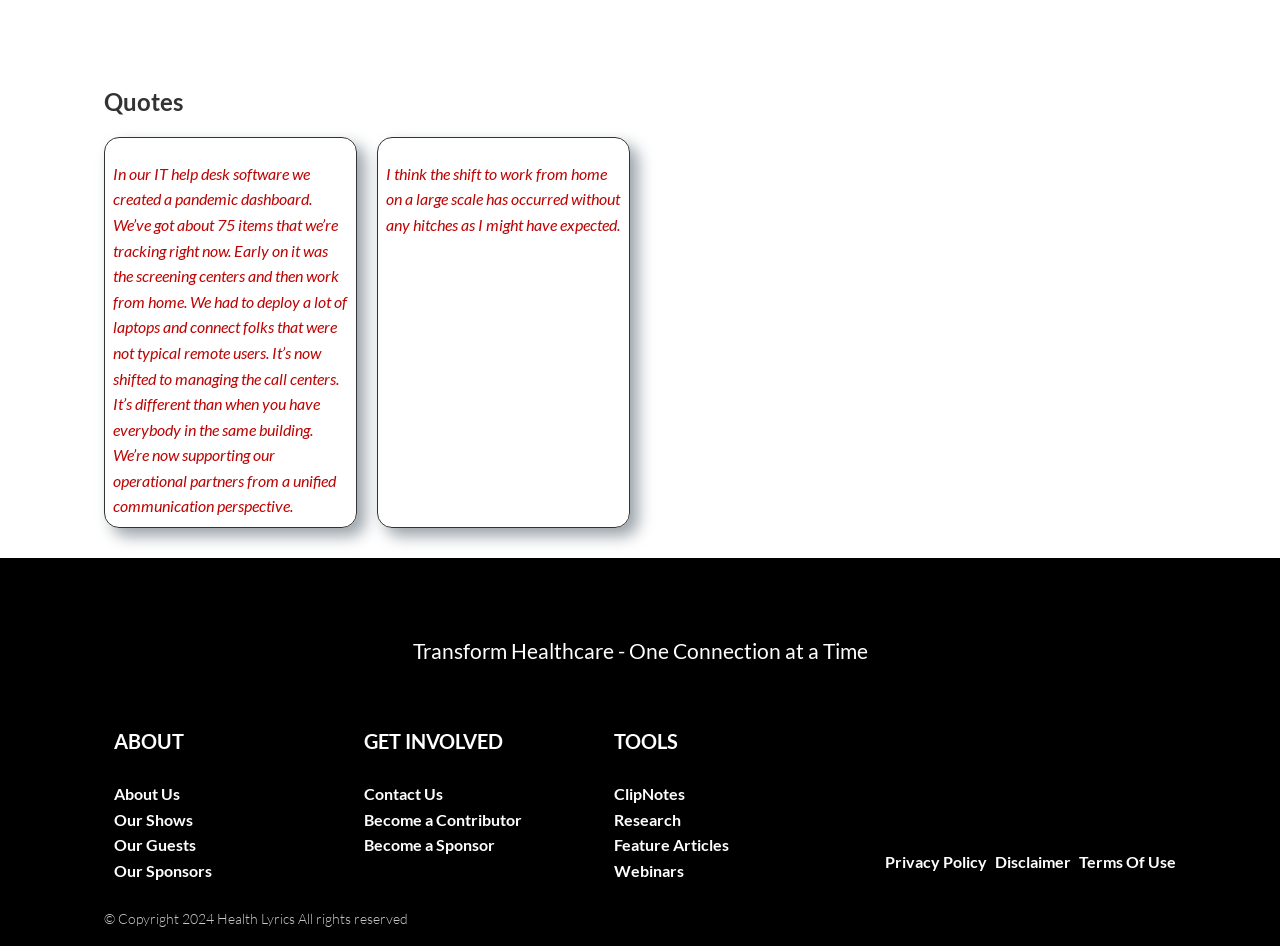Specify the bounding box coordinates of the area to click in order to execute this command: 'Read the quote'. The coordinates should consist of four float numbers ranging from 0 to 1, and should be formatted as [left, top, right, bottom].

[0.088, 0.154, 0.104, 0.17]